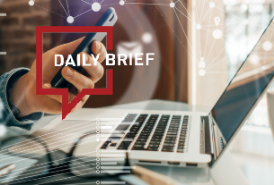Produce a meticulous caption for the image.

The image showcases a modern workspace featuring a person holding a smartphone, symbolizing connectivity and information access. In the foreground is the bold text "DAILY BRIEF" enclosed in a striking red speech bubble, emphasizing the concept of brief and timely updates. The background displays a sleek laptop, suggesting a digital environment where news and information are readily available. This setup represents the fast-paced nature of today’s communication, highlighting the importance of staying informed through concise daily updates.